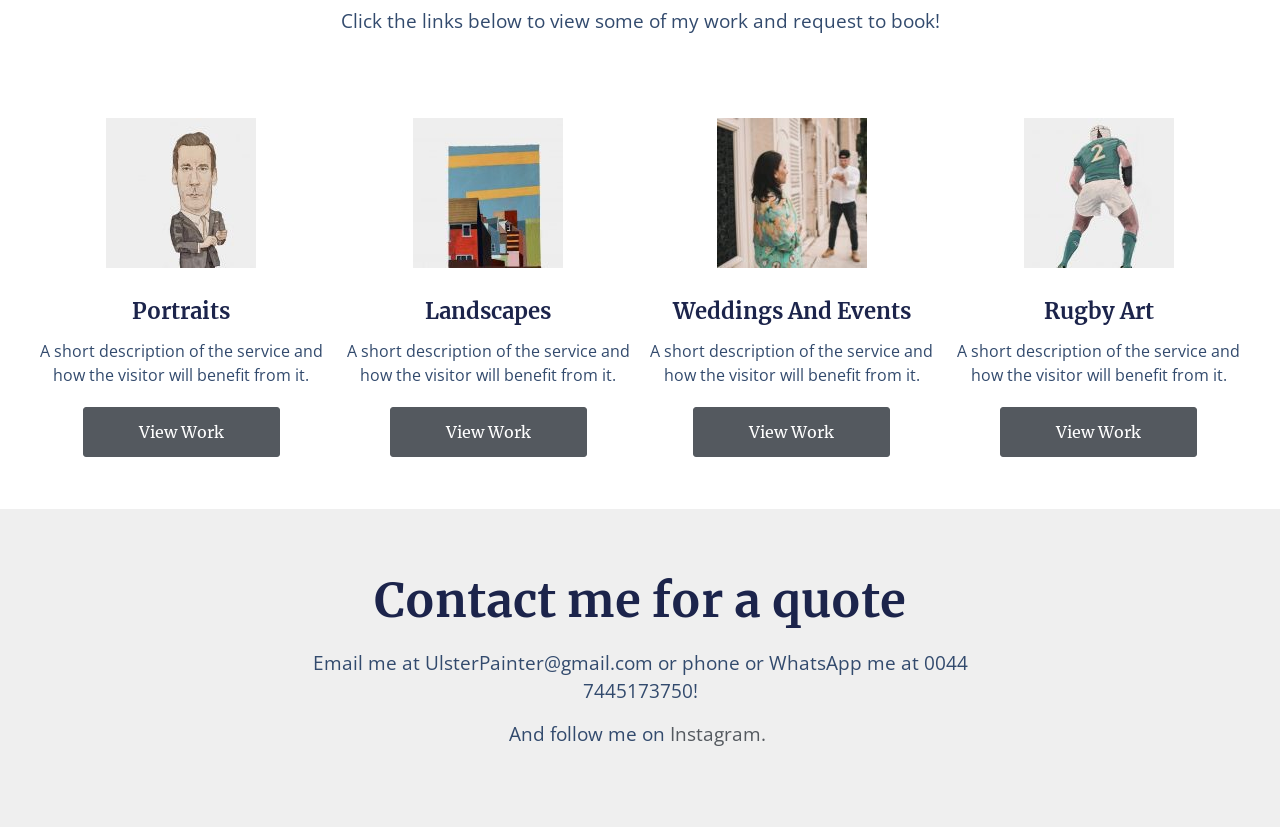Extract the bounding box coordinates for the UI element described as: "Landscapes".

[0.332, 0.359, 0.431, 0.393]